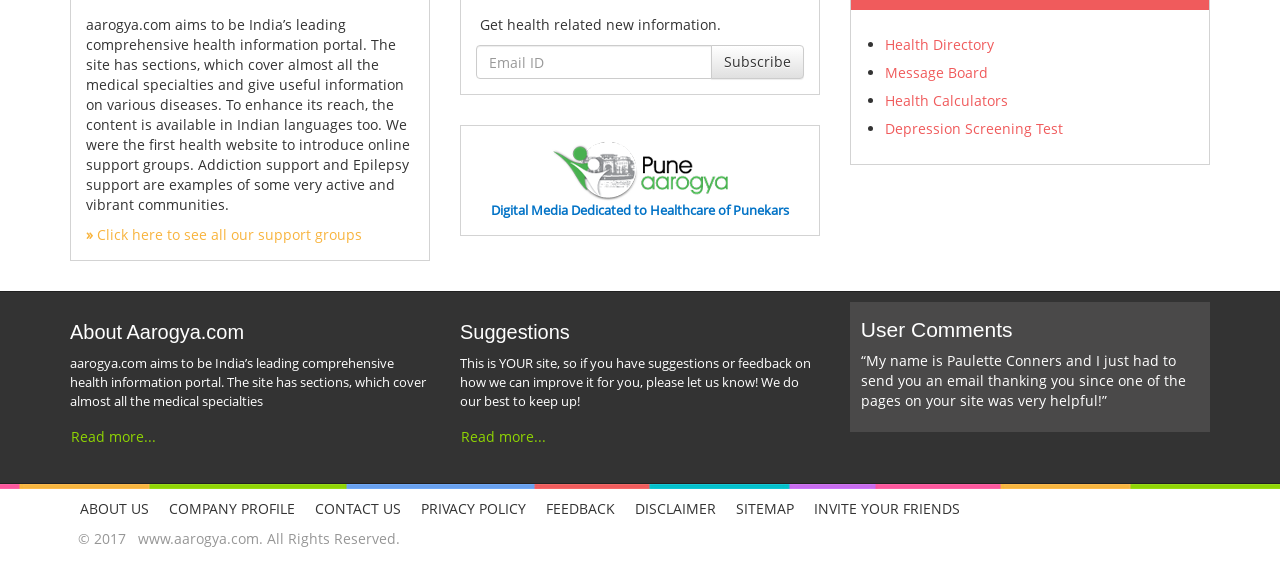Please find the bounding box coordinates of the element that needs to be clicked to perform the following instruction: "Subscribe to health related news". The bounding box coordinates should be four float numbers between 0 and 1, represented as [left, top, right, bottom].

[0.555, 0.077, 0.628, 0.136]